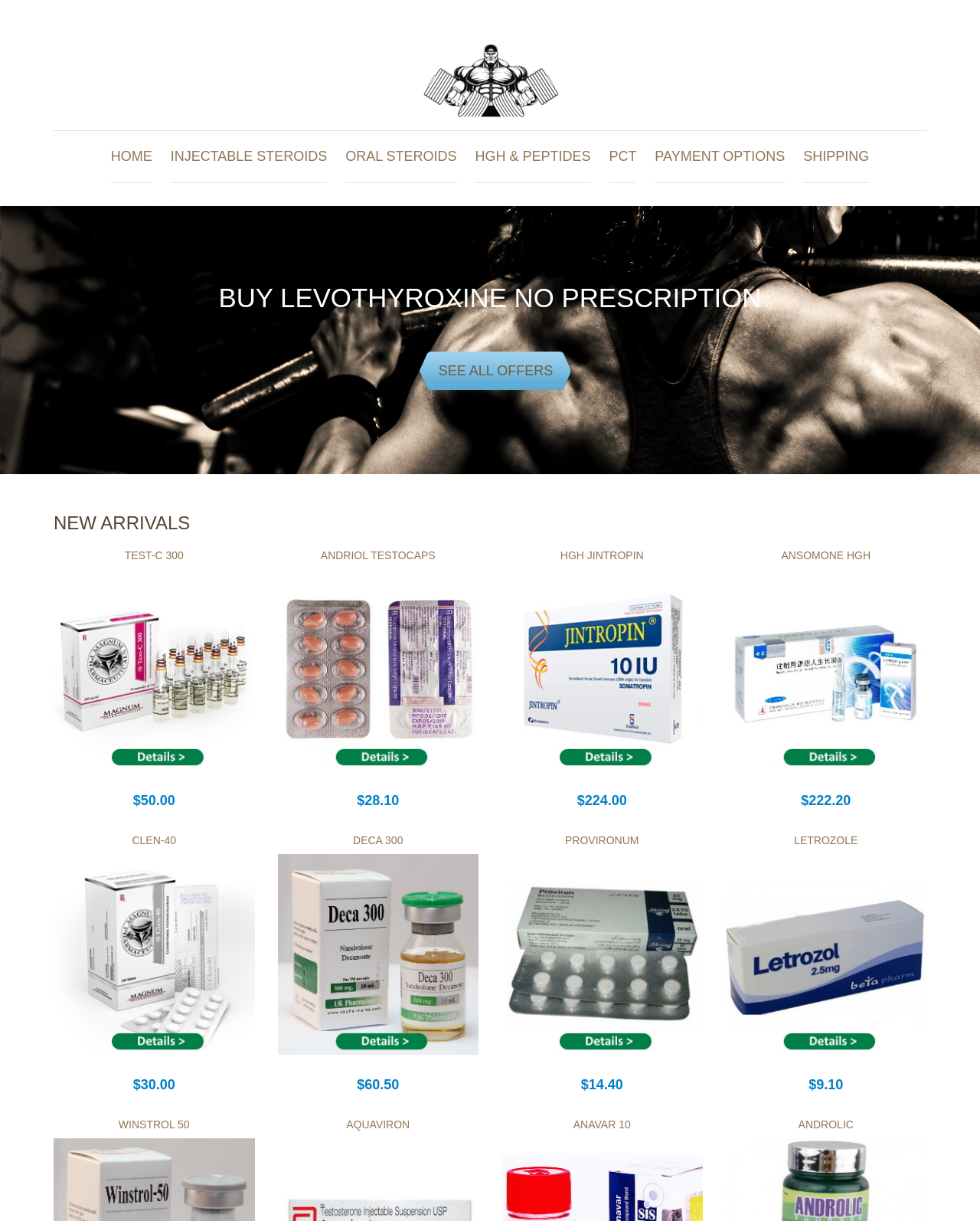What is the price of Provironum?
Based on the visual content, answer with a single word or a brief phrase.

$14.40